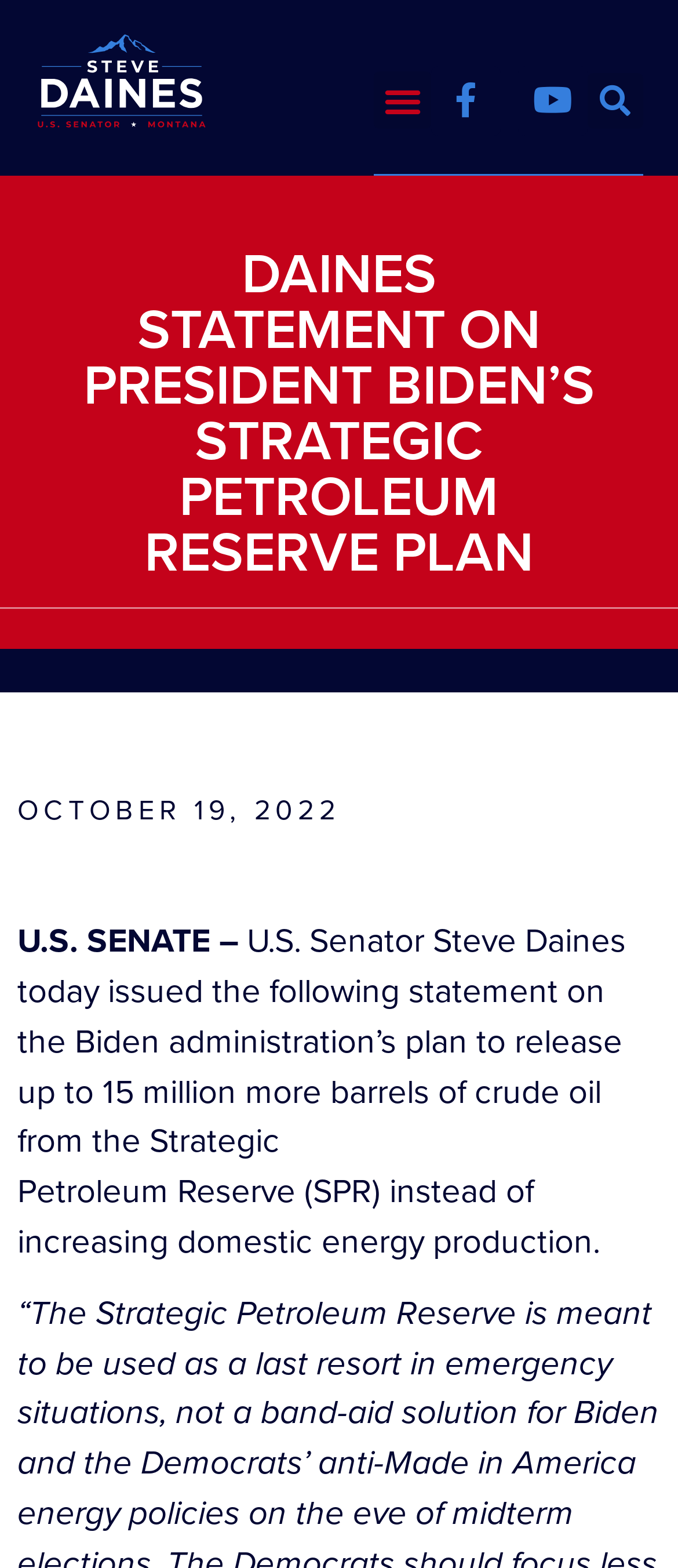Respond with a single word or phrase:
What is located at the top right corner of the page?

Search button